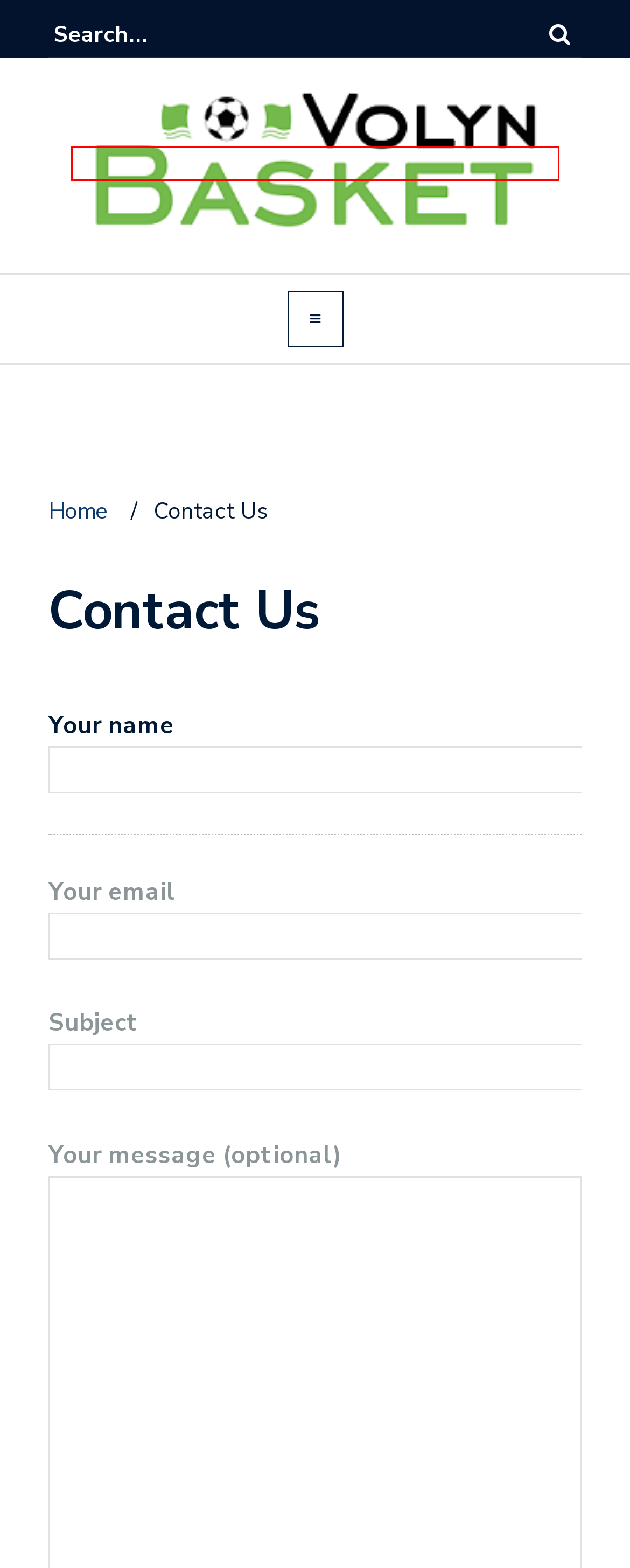Evaluate the webpage screenshot and identify the element within the red bounding box. Select the webpage description that best fits the new webpage after clicking the highlighted element. Here are the candidates:
A. December 2021 - Volyn Basket
B. Golf Archives - Volyn Basket
C. Volyn Basket | Sports Blog
D. Boxing Archives - Volyn Basket
E. March 2021 - Volyn Basket
F. October 2021 - Volyn Basket
G. May 2021 - Volyn Basket
H. December 2020 - Volyn Basket

C